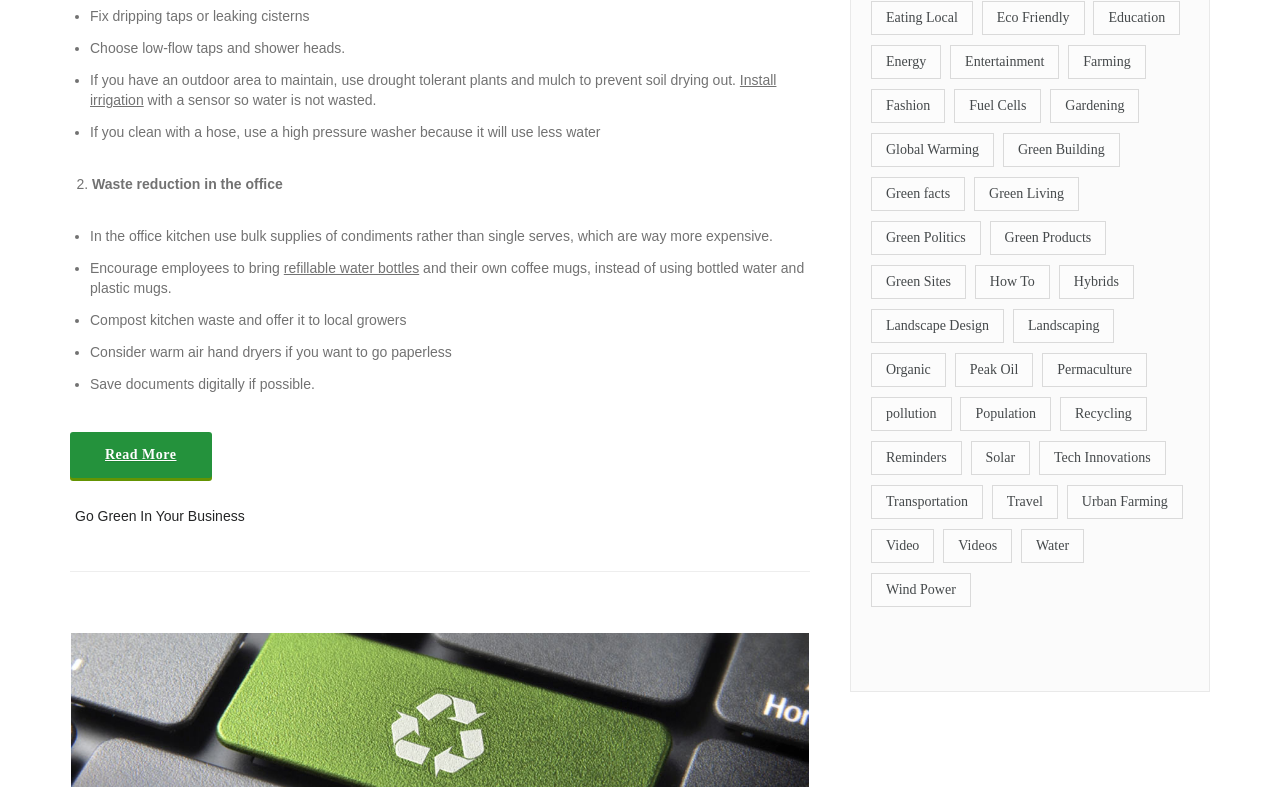Please determine the bounding box coordinates of the area that needs to be clicked to complete this task: 'View related posts'. The coordinates must be four float numbers between 0 and 1, formatted as [left, top, right, bottom].

None